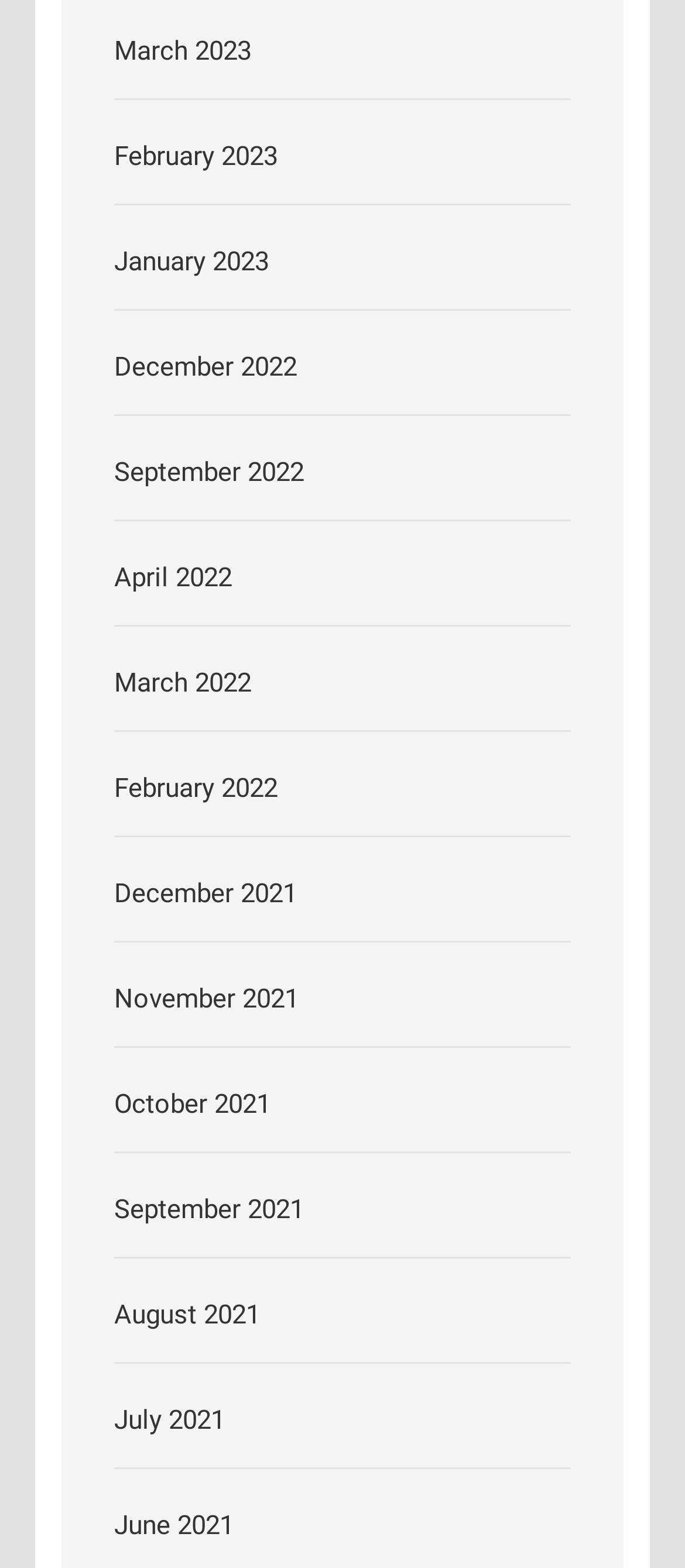Determine the bounding box coordinates of the clickable region to execute the instruction: "browse September 2021". The coordinates should be four float numbers between 0 and 1, denoted as [left, top, right, bottom].

[0.167, 0.761, 0.444, 0.781]